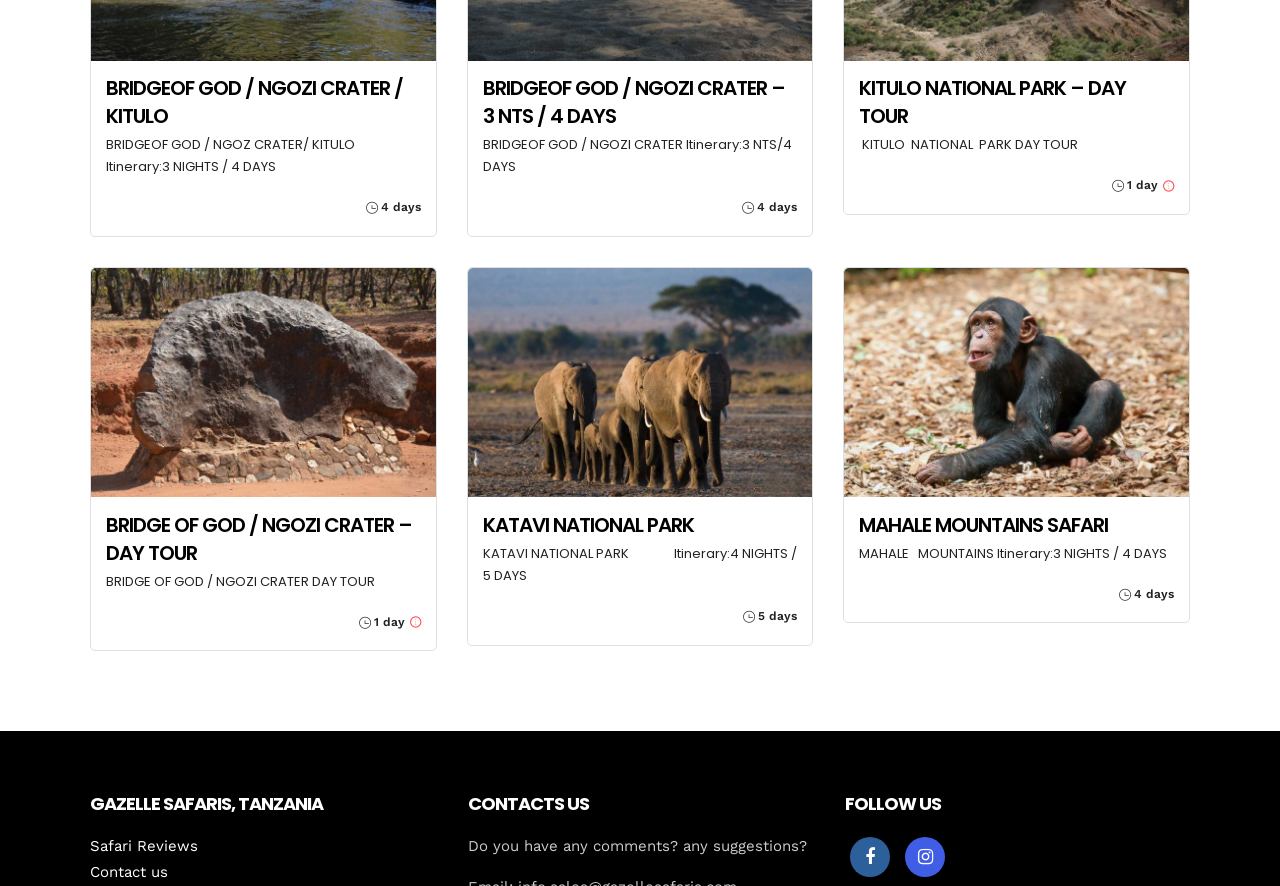Provide your answer in a single word or phrase: 
How many tour options are available?

7